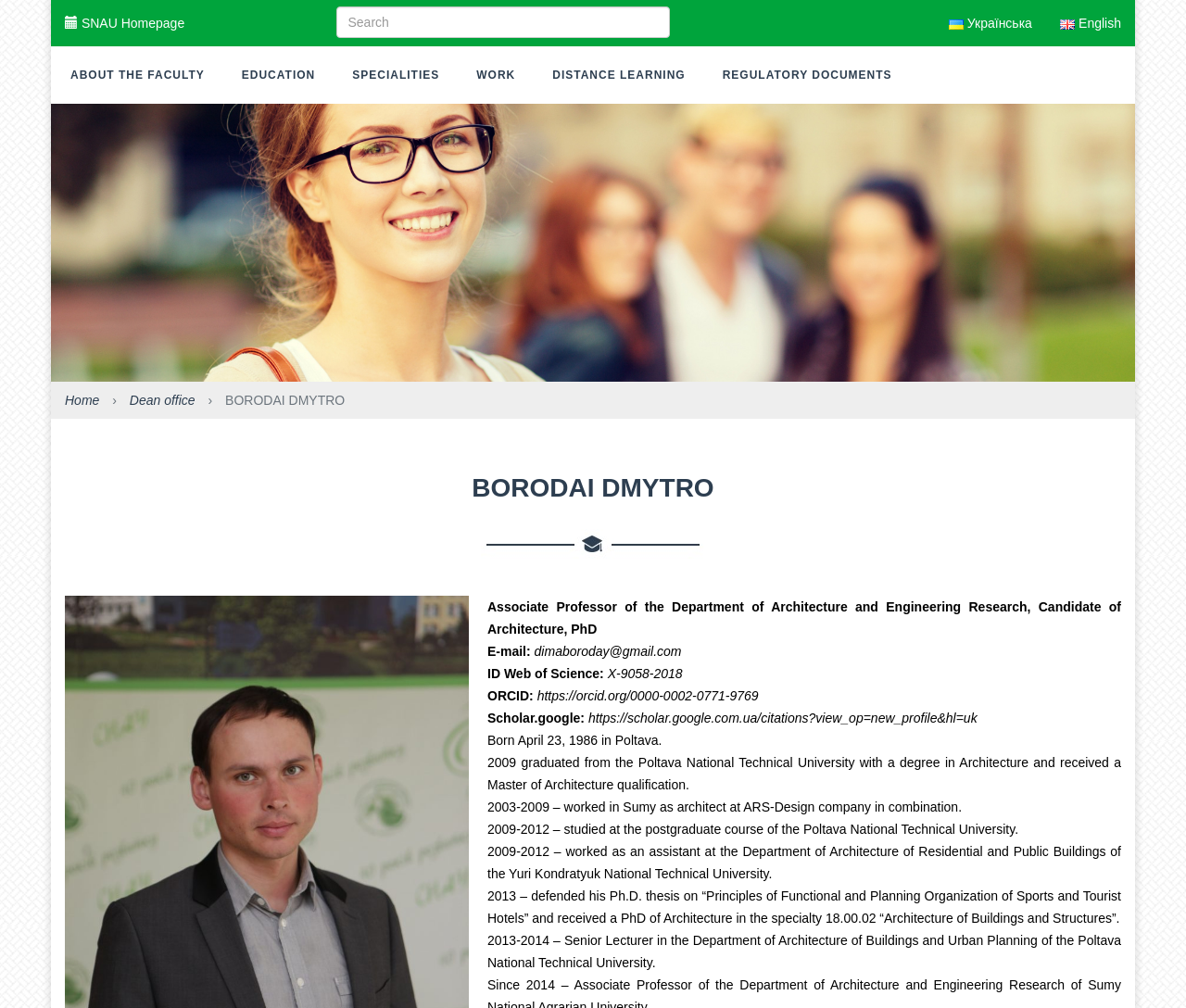Could you highlight the region that needs to be clicked to execute the instruction: "go to SNAU homepage"?

[0.043, 0.0, 0.167, 0.046]